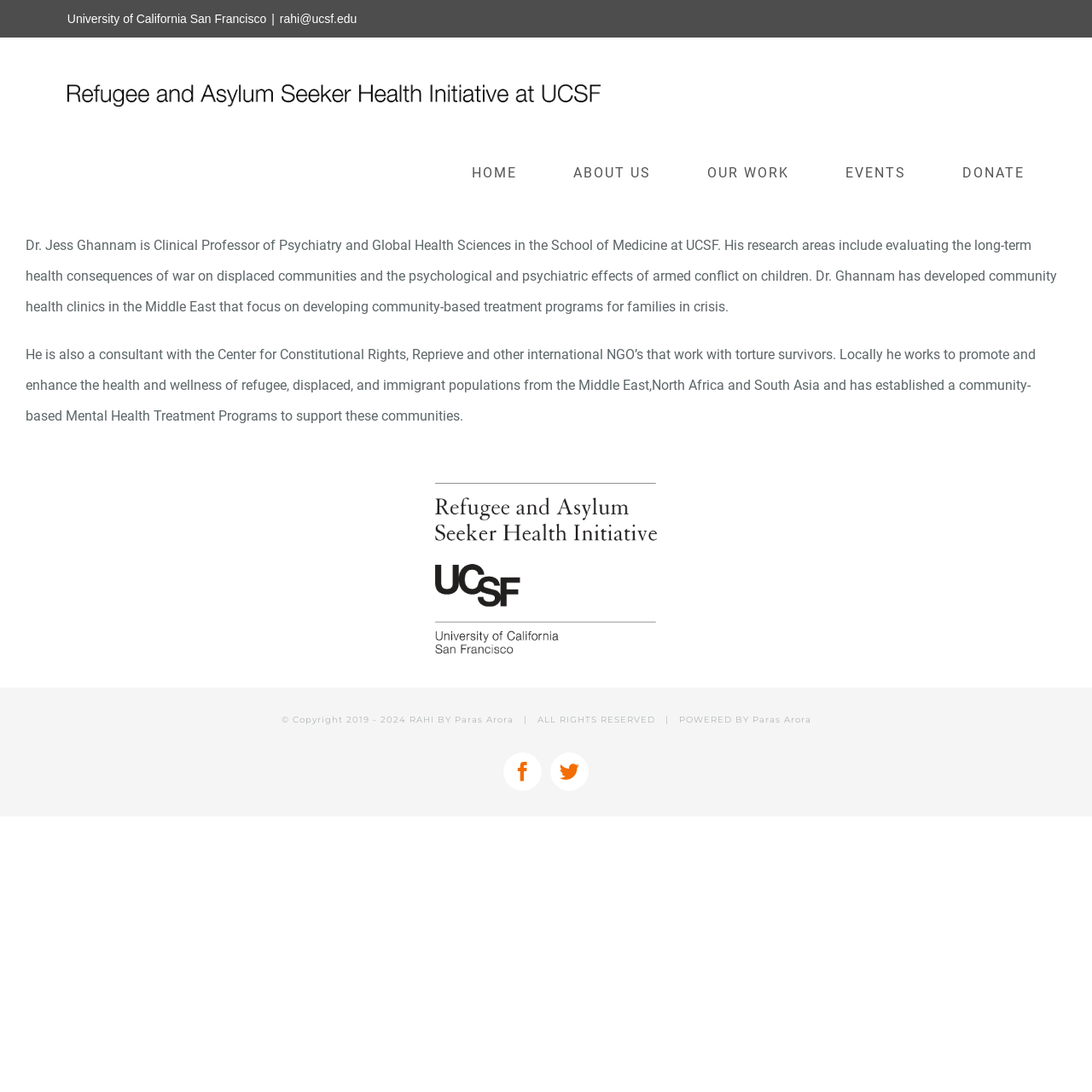Please identify the bounding box coordinates of the element that needs to be clicked to perform the following instruction: "Click the UCSF RAHI Logo".

[0.062, 0.077, 0.55, 0.105]